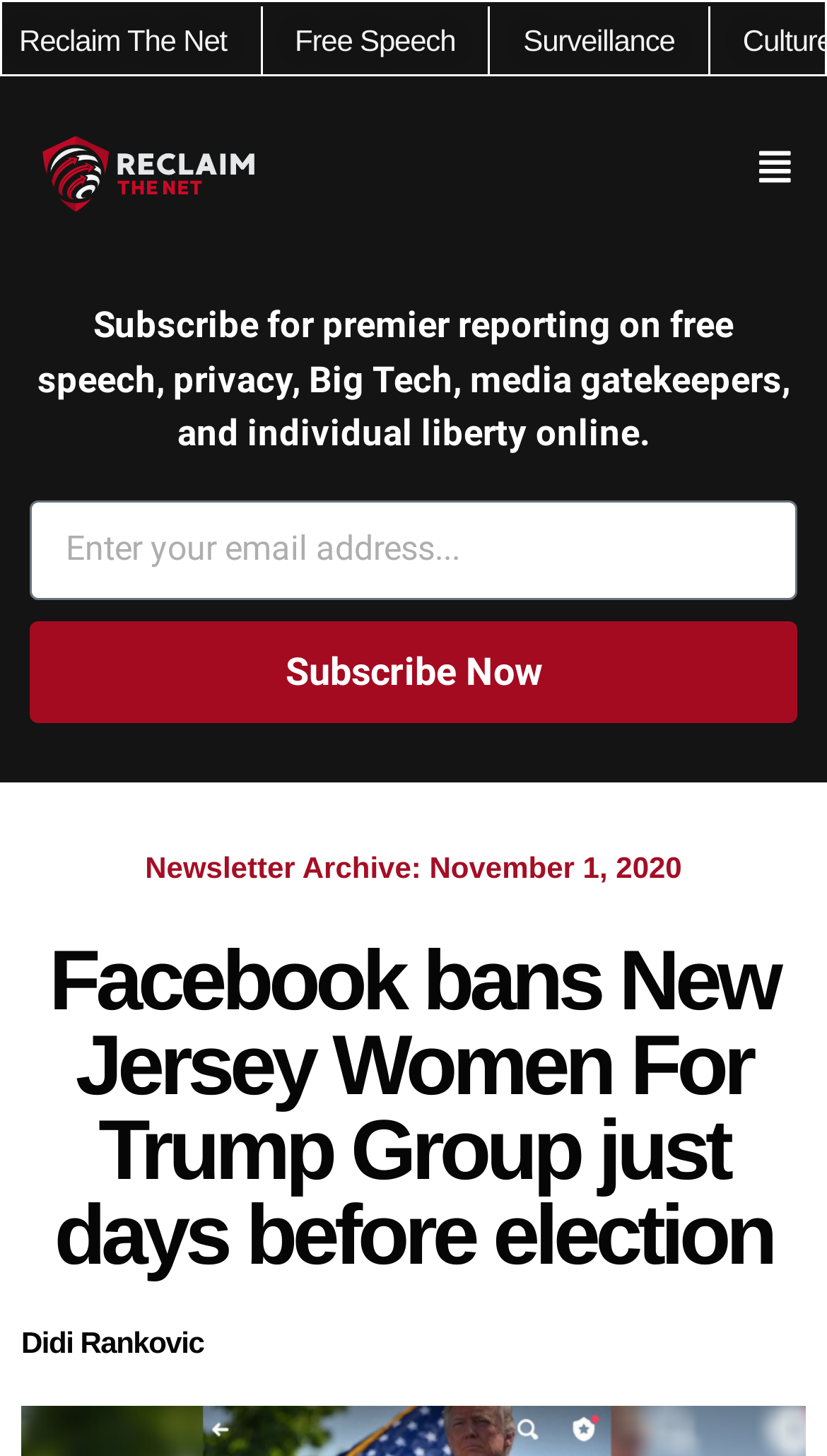What is the topic of the newsletter?
Give a one-word or short-phrase answer derived from the screenshot.

Free speech, privacy, Big Tech